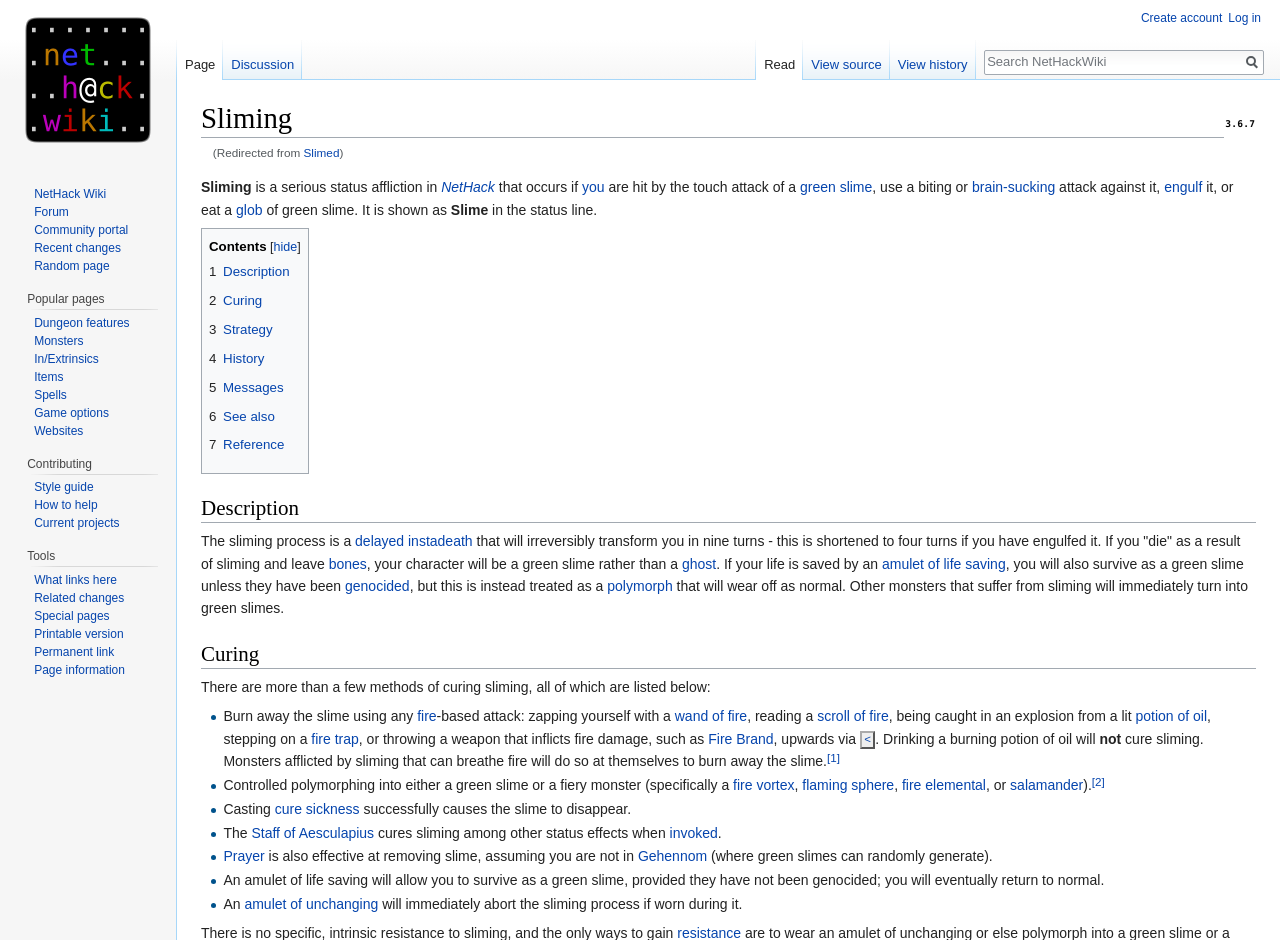Using the information shown in the image, answer the question with as much detail as possible: What happens to monsters afflicted by sliming that can breathe fire?

Monsters afflicted by sliming that can breathe fire will do so at themselves to burn away the slime, according to the webpage.